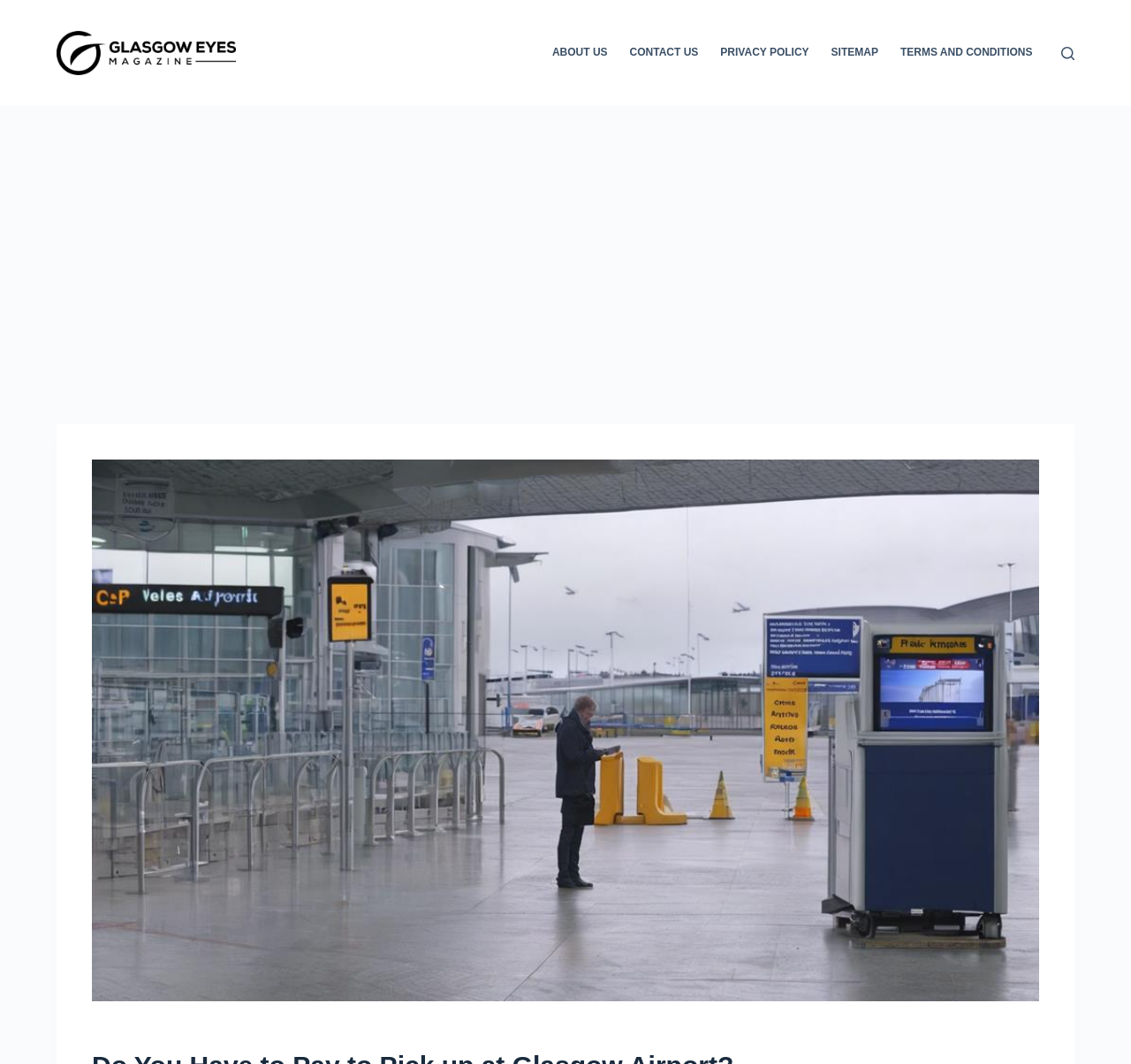Find the bounding box coordinates of the element to click in order to complete this instruction: "View the 'Glasgow Eyes Magazine' image". The bounding box coordinates must be four float numbers between 0 and 1, denoted as [left, top, right, bottom].

[0.05, 0.029, 0.209, 0.071]